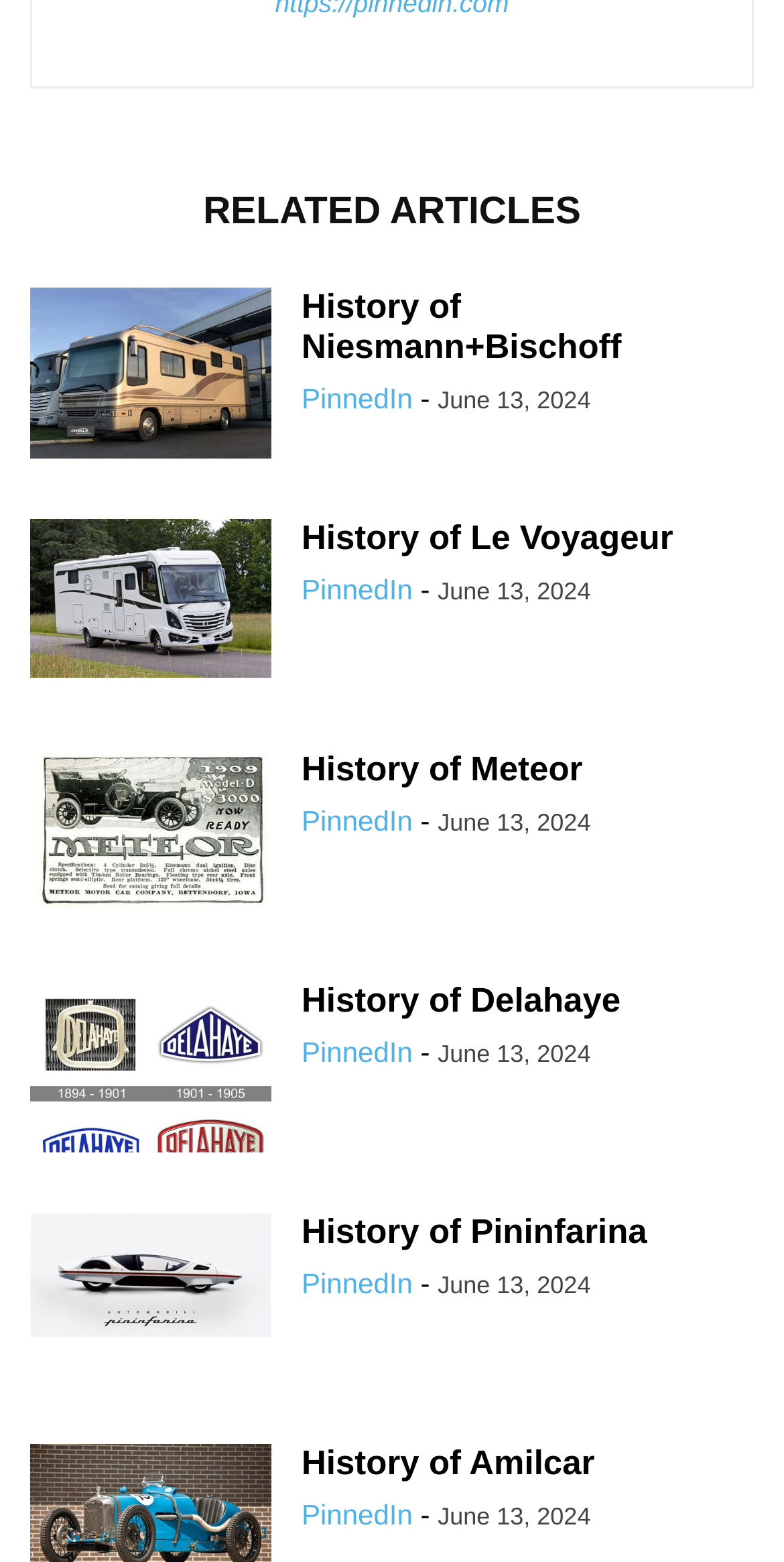Locate the bounding box coordinates for the element described below: "History of Niesmann+Bischoff". The coordinates must be four float values between 0 and 1, formatted as [left, top, right, bottom].

[0.385, 0.184, 0.793, 0.234]